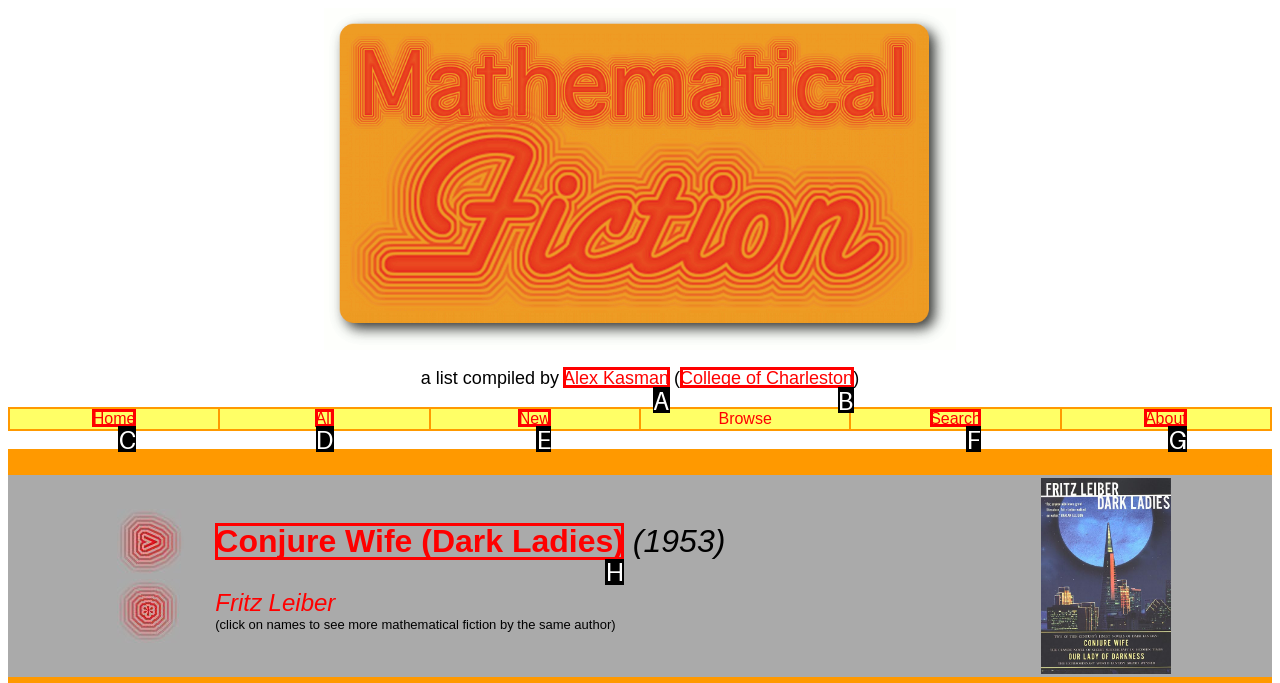Tell me which element should be clicked to achieve the following objective: Visit Alex Kasman's page
Reply with the letter of the correct option from the displayed choices.

A